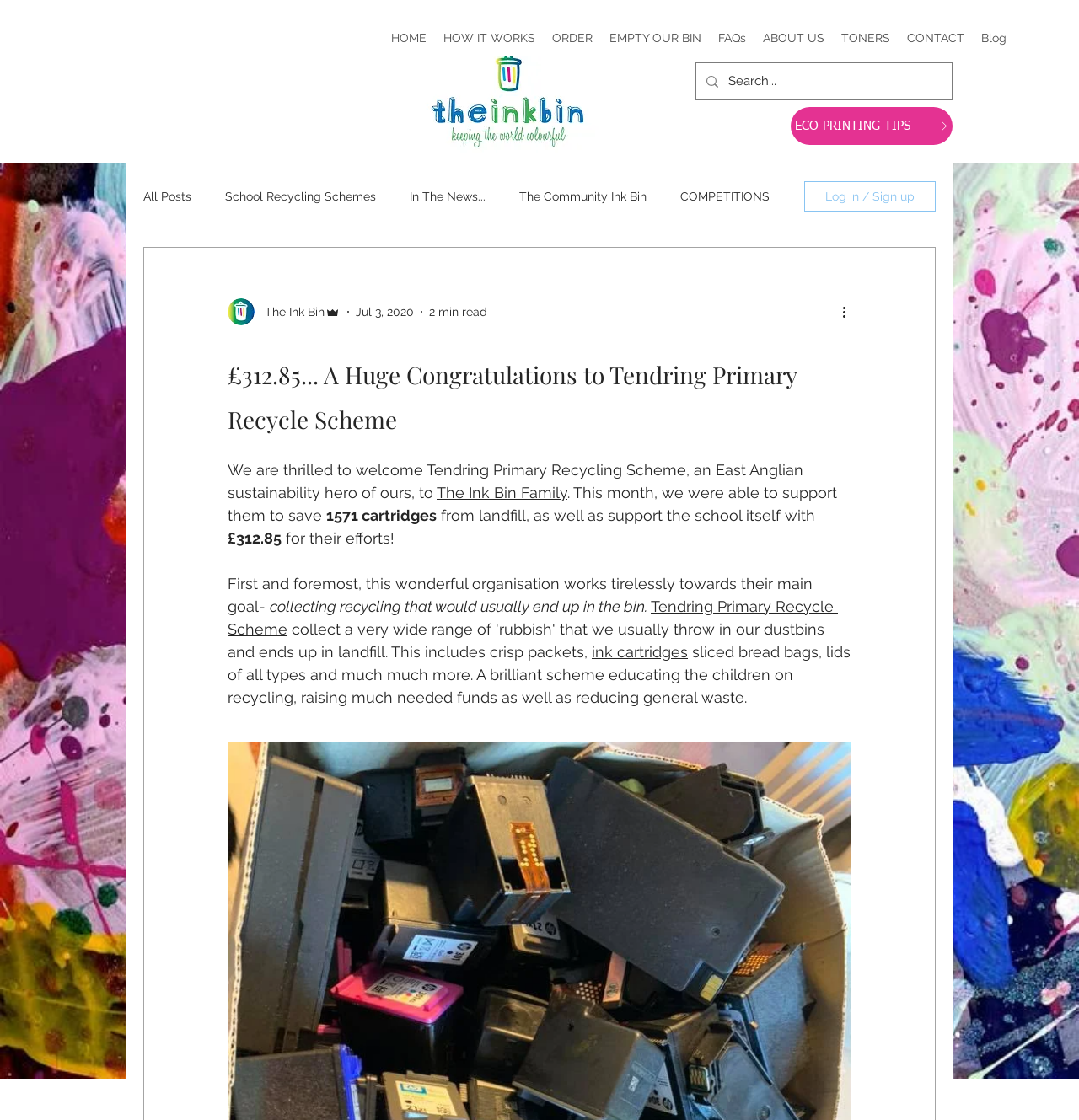Can you specify the bounding box coordinates for the region that should be clicked to fulfill this instruction: "Read the blog post about School Recycling Schemes".

[0.209, 0.169, 0.348, 0.181]